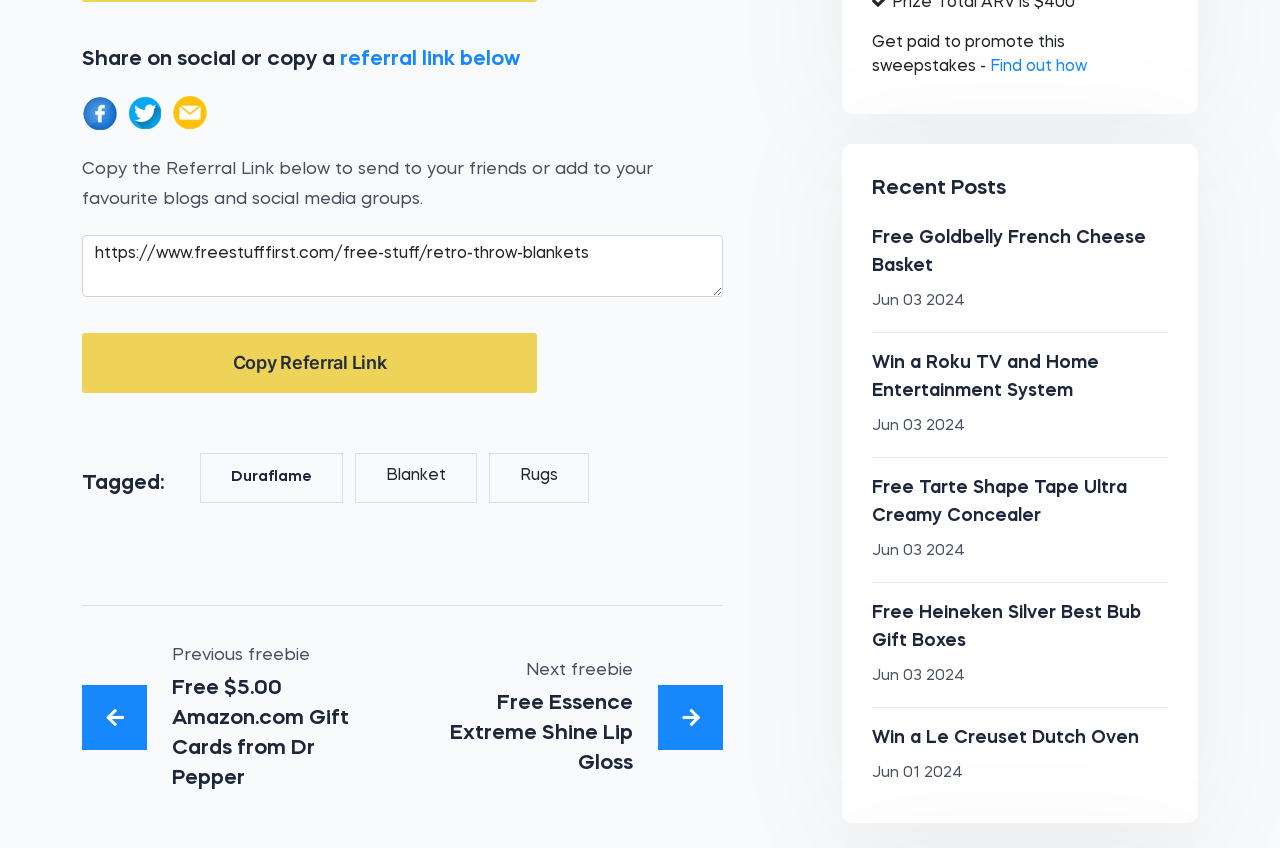Can you specify the bounding box coordinates of the area that needs to be clicked to fulfill the following instruction: "Copy Referral Link"?

[0.064, 0.393, 0.42, 0.464]